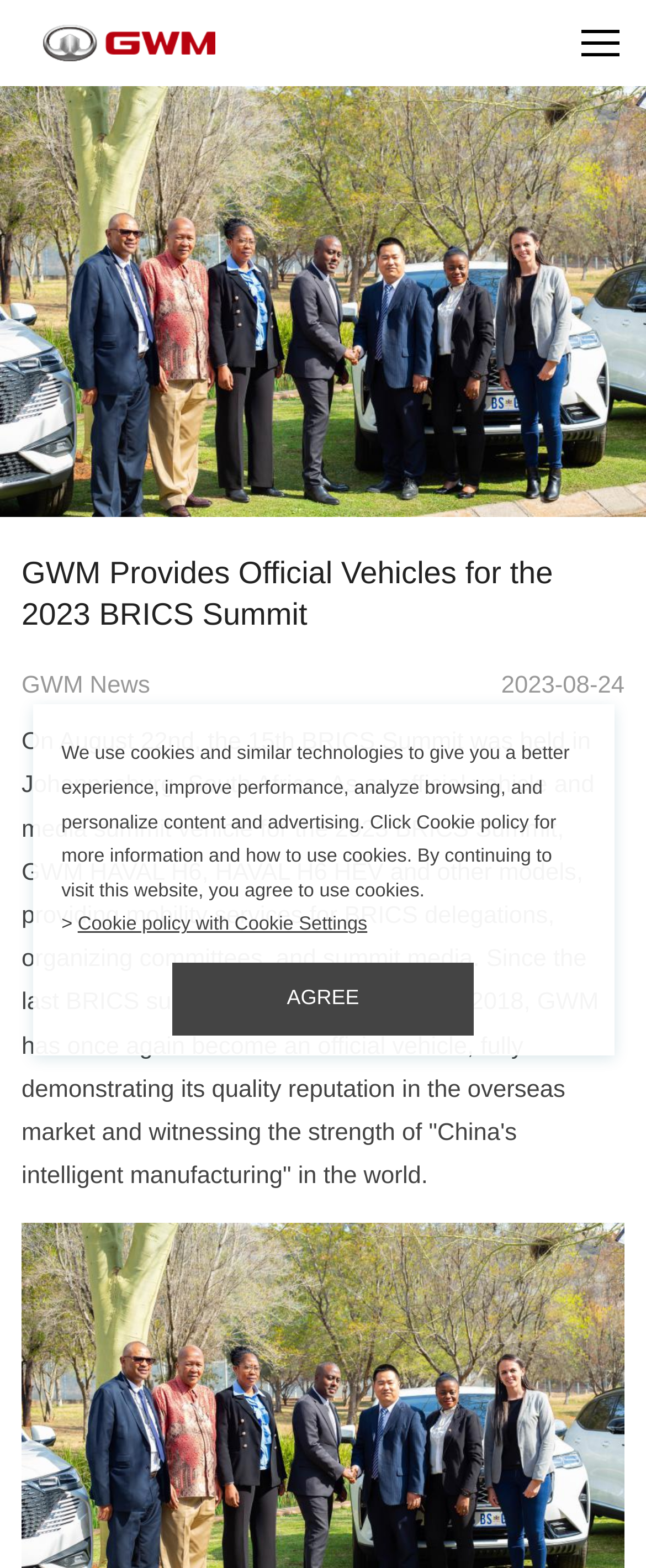What is the date mentioned in the webpage?
Based on the content of the image, thoroughly explain and answer the question.

The webpage mentions the date '2023-08-24' which is likely the publication date of the news article.